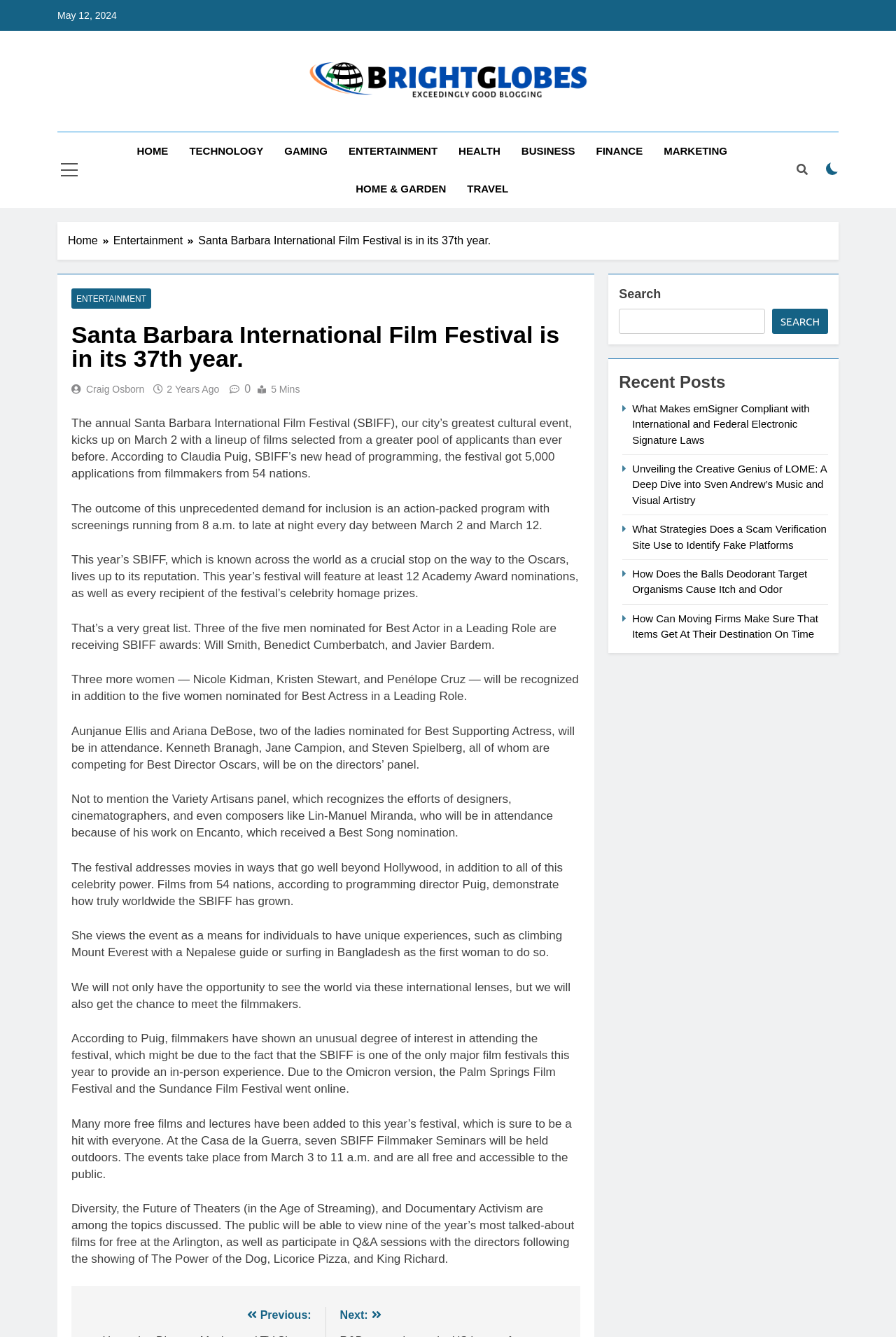Using the information in the image, could you please answer the following question in detail:
How many Academy Award nominations are featured in this year’s festival?

The number of Academy Award nominations can be found in the text 'This year’s festival will feature at least 12 Academy Award nominations, as well as every recipient of the festival’s celebrity homage prizes.'